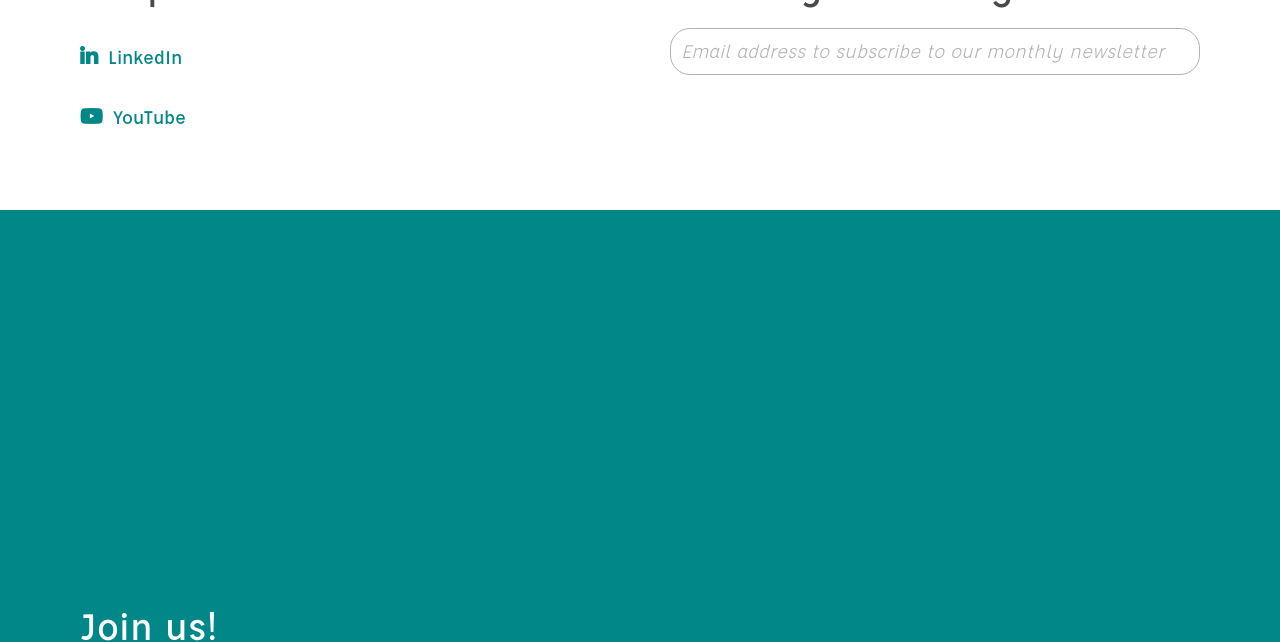Please specify the bounding box coordinates of the element that should be clicked to execute the given instruction: 'Click GDPR'. Ensure the coordinates are four float numbers between 0 and 1, expressed as [left, top, right, bottom].

[0.872, 0.271, 0.905, 0.302]